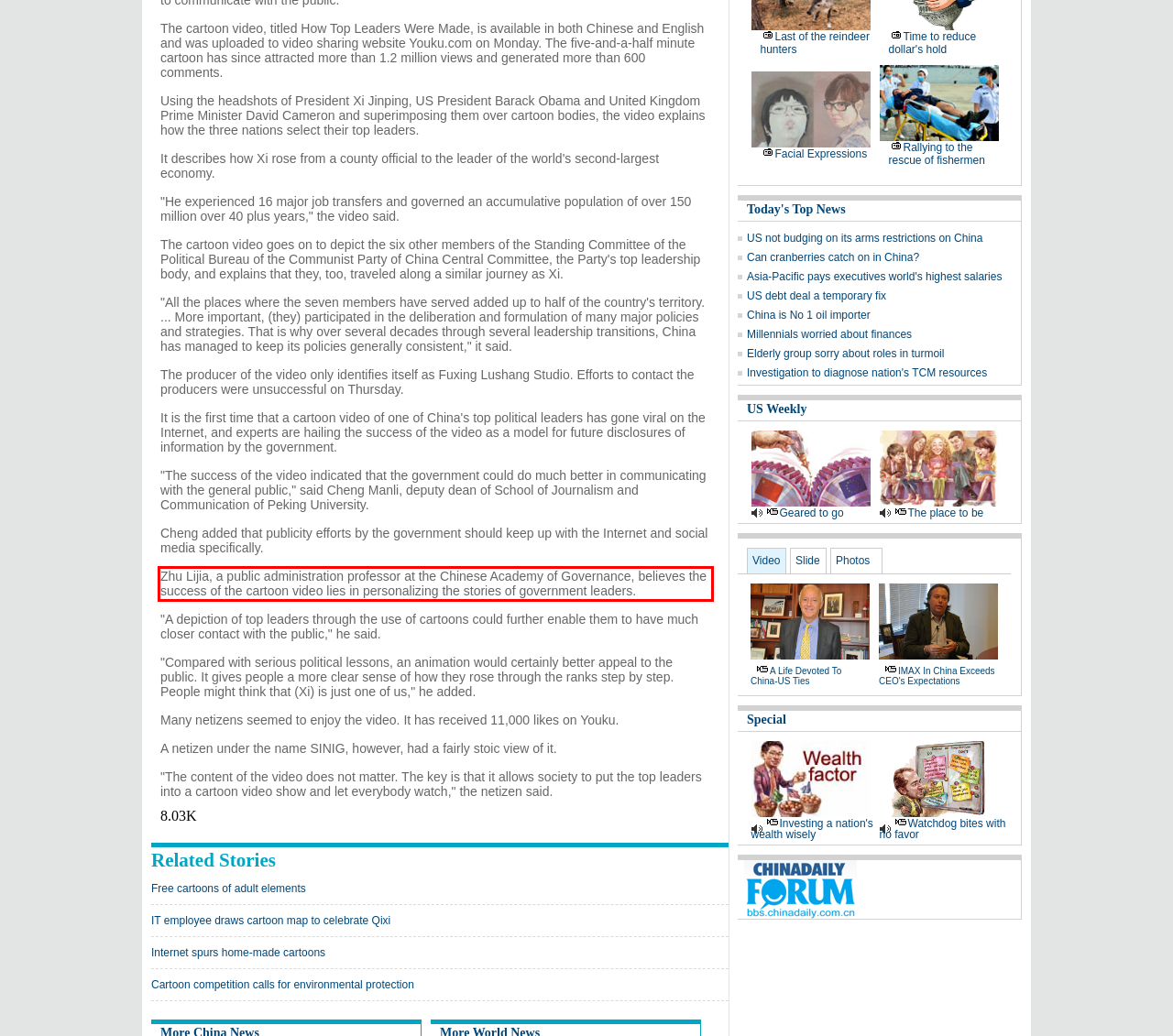From the provided screenshot, extract the text content that is enclosed within the red bounding box.

Zhu Lijia, a public administration professor at the Chinese Academy of Governance, believes the success of the cartoon video lies in personalizing the stories of government leaders.